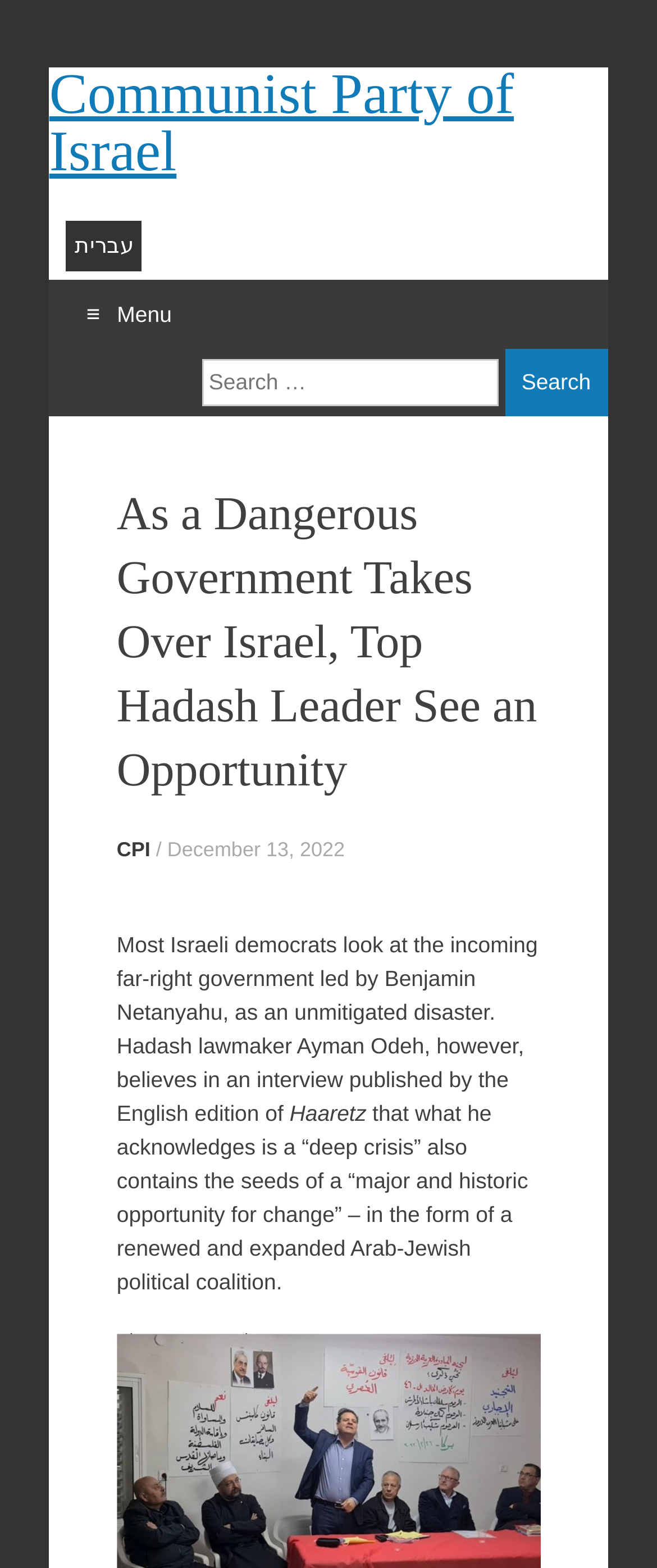Find the bounding box of the UI element described as: "istanbul eşya depolama". The bounding box coordinates should be given as four float values between 0 and 1, i.e., [left, top, right, bottom].

[0.075, 0.418, 0.221, 0.477]